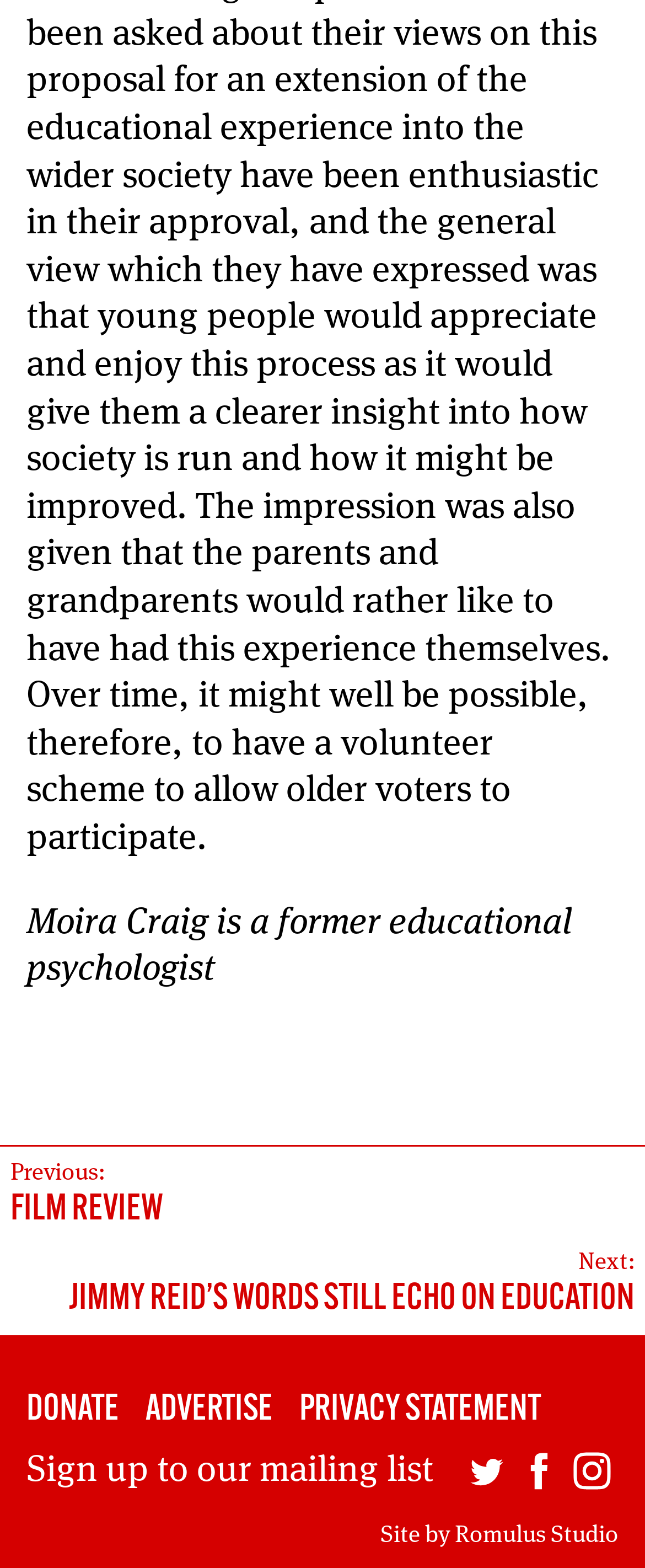Who is the author of the article?
Based on the image, provide your answer in one word or phrase.

Moira Craig